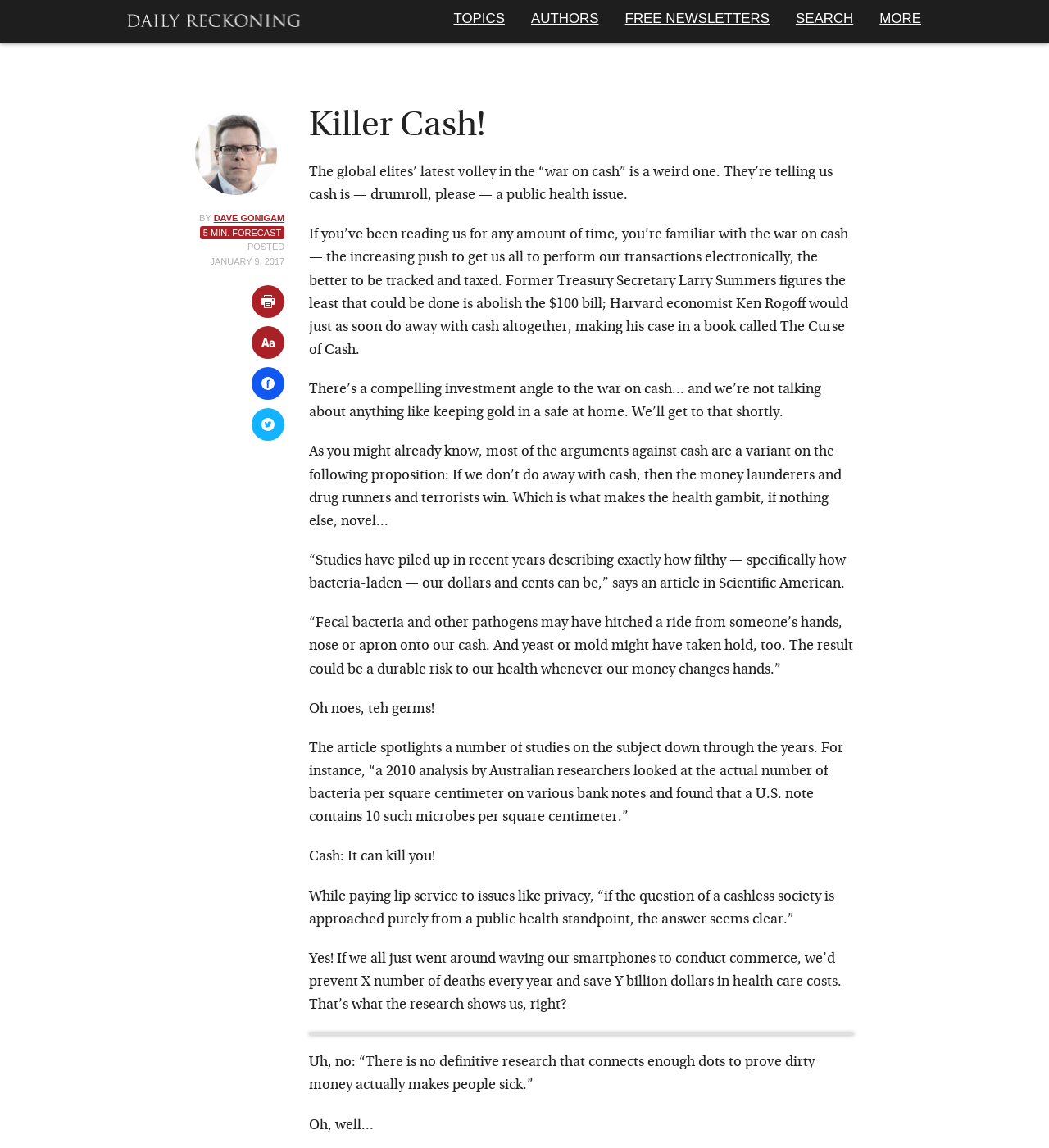Answer the following in one word or a short phrase: 
What is the date of the article?

January 9, 2017